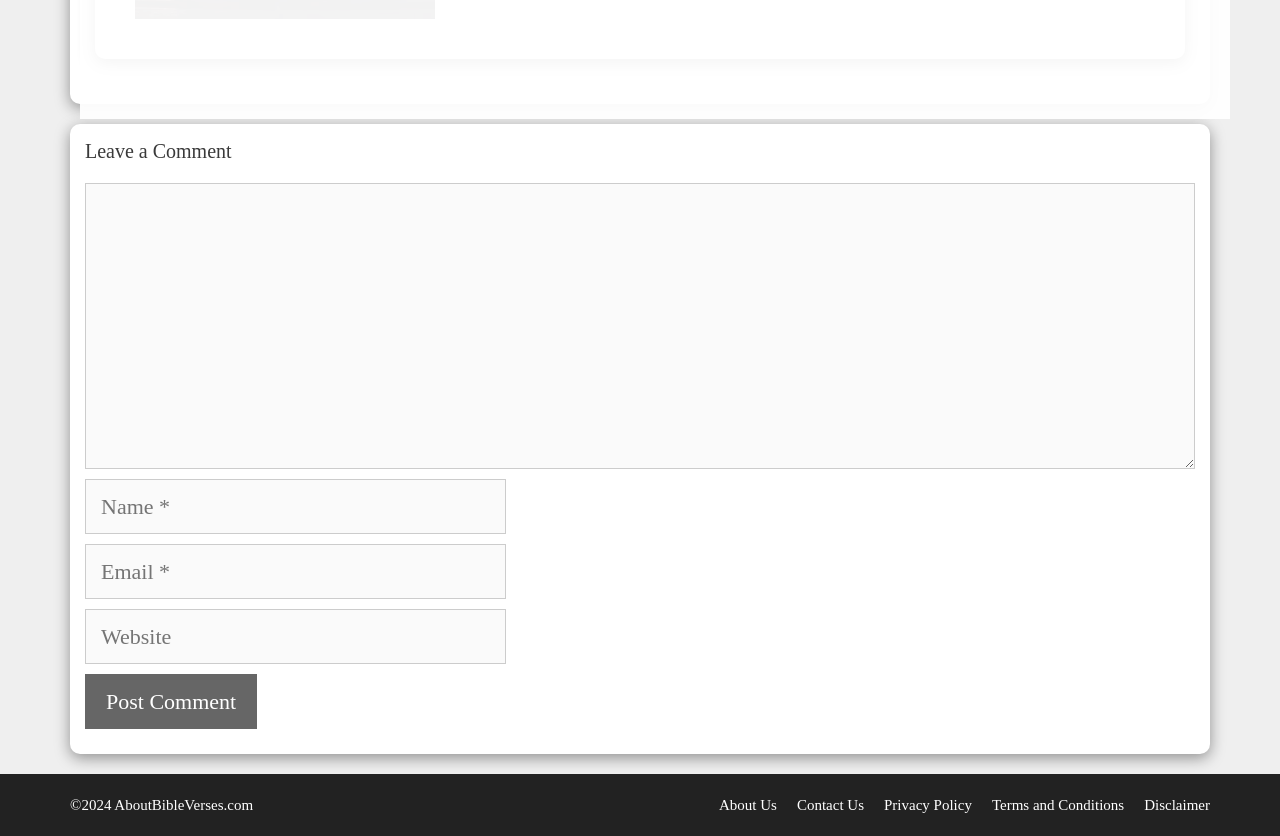Determine the bounding box coordinates for the region that must be clicked to execute the following instruction: "Visit the About Us page".

[0.562, 0.953, 0.607, 0.972]